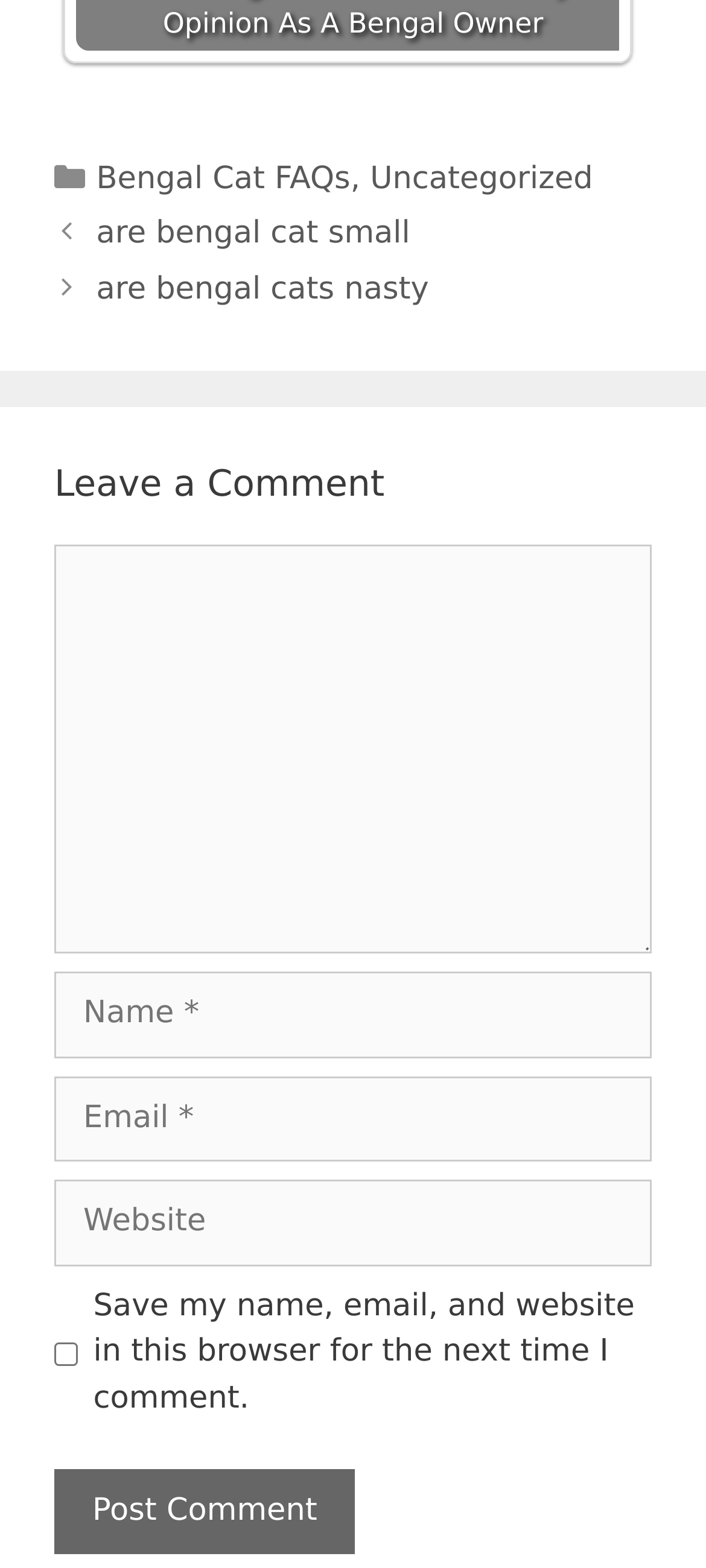Please identify the bounding box coordinates of the clickable element to fulfill the following instruction: "Enter a comment". The coordinates should be four float numbers between 0 and 1, i.e., [left, top, right, bottom].

[0.077, 0.348, 0.923, 0.609]